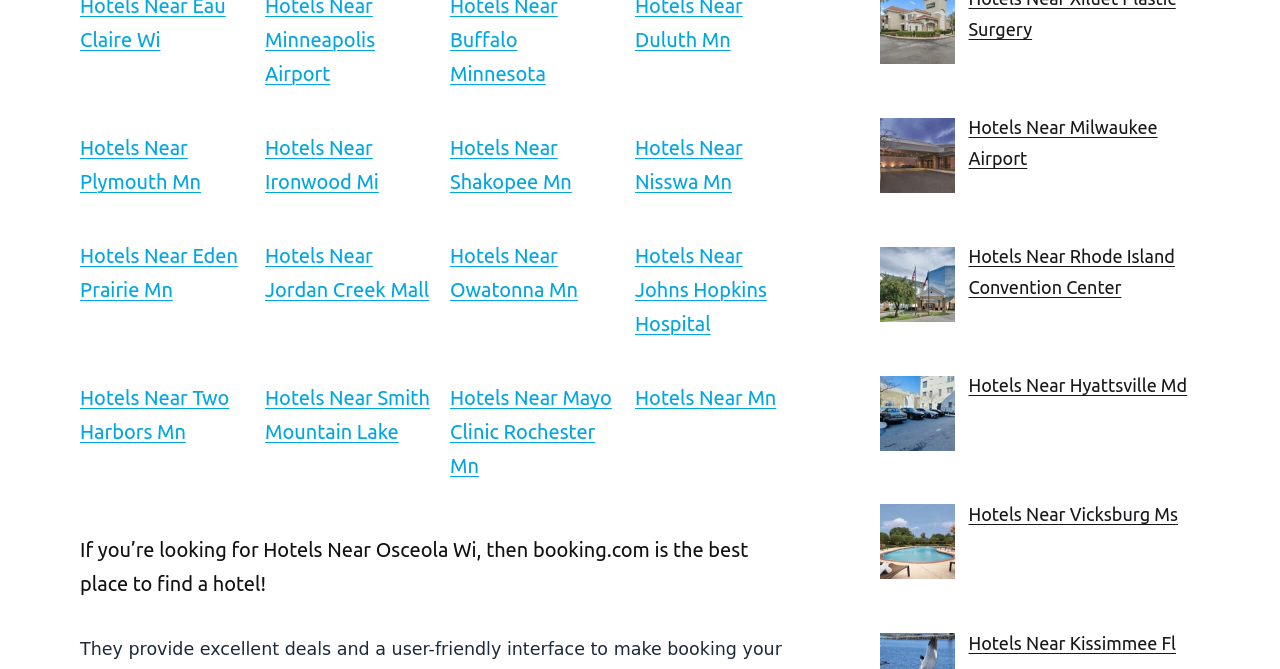Please specify the bounding box coordinates of the clickable section necessary to execute the following command: "Find hotels near Ironwood Mi".

[0.207, 0.204, 0.296, 0.289]